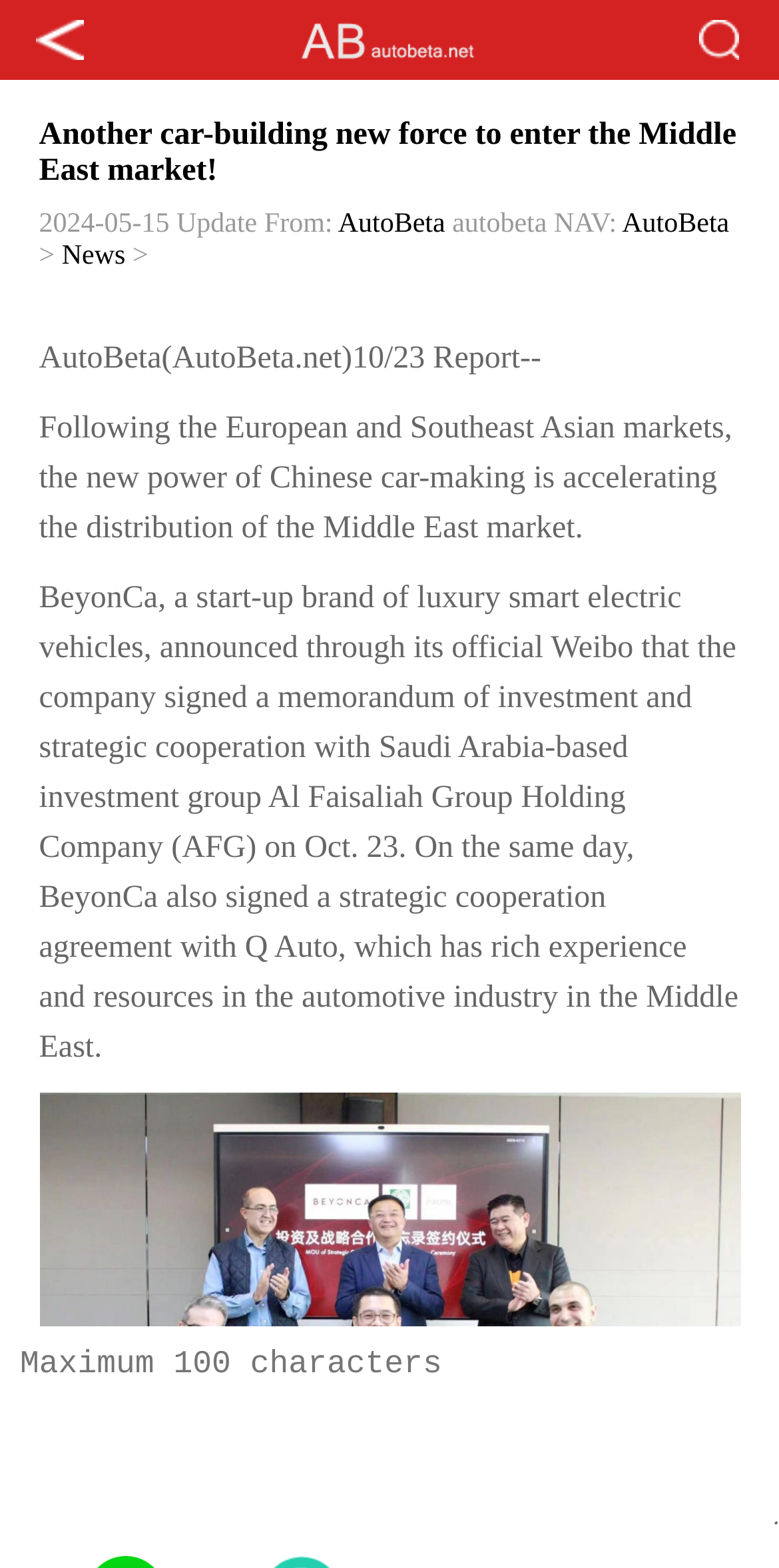Examine the screenshot and answer the question in as much detail as possible: How many social media links are at the bottom of the webpage?

I counted the number of social media links at the bottom of the webpage, which are Weibo, Tencent, Renren, and QQZone, and found that there are 4 links.